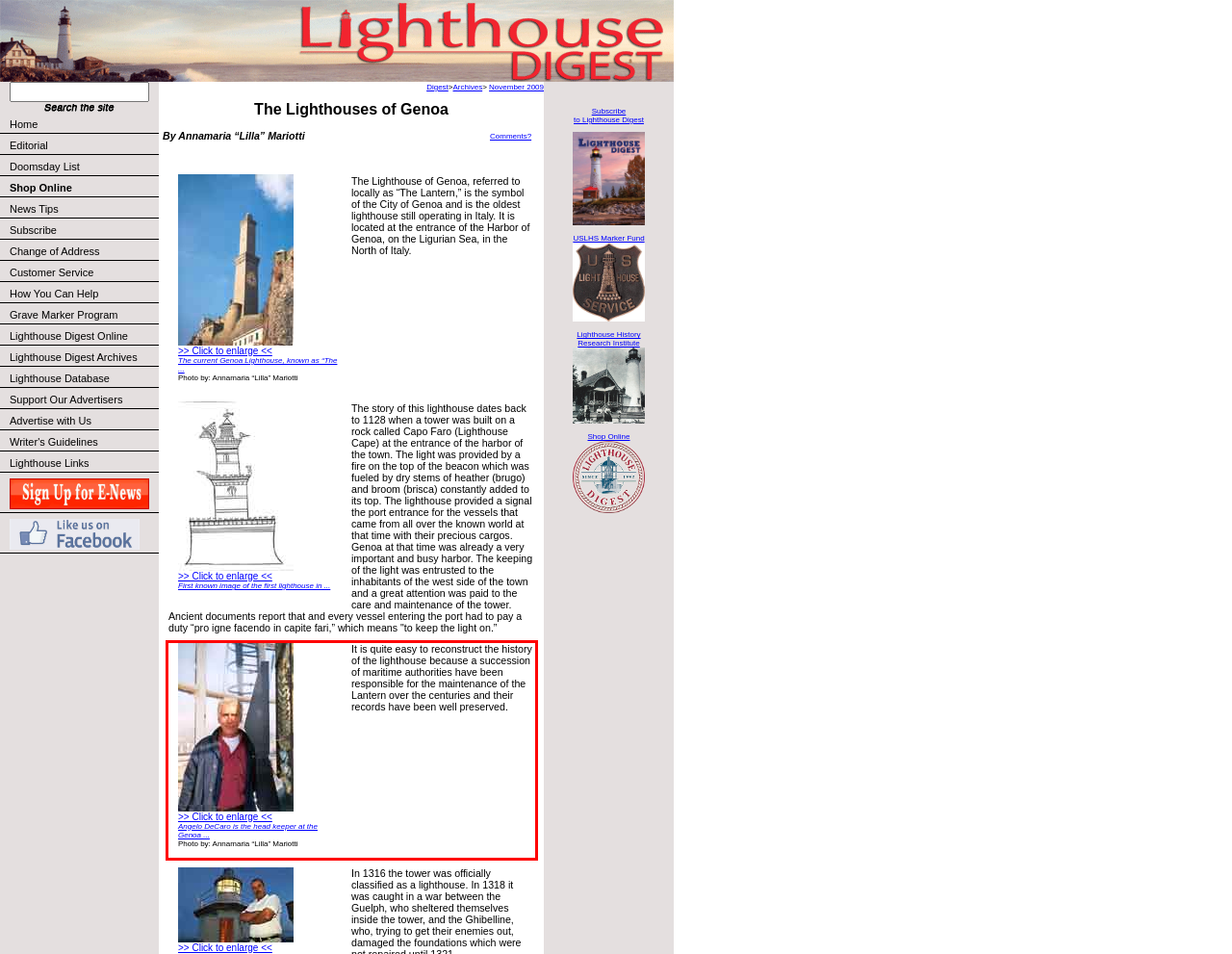Identify the text inside the red bounding box in the provided webpage screenshot and transcribe it.

It is quite easy to reconstruct the history of the lighthouse because a succession of maritime authorities have been responsible for the maintenance of the Lantern over the centuries and their records have been well preserved. >> Click to enlarge << Roberto Racalbuto the assistant keeper of the ... Photo by: Annamaria “Lilla” Mariotti